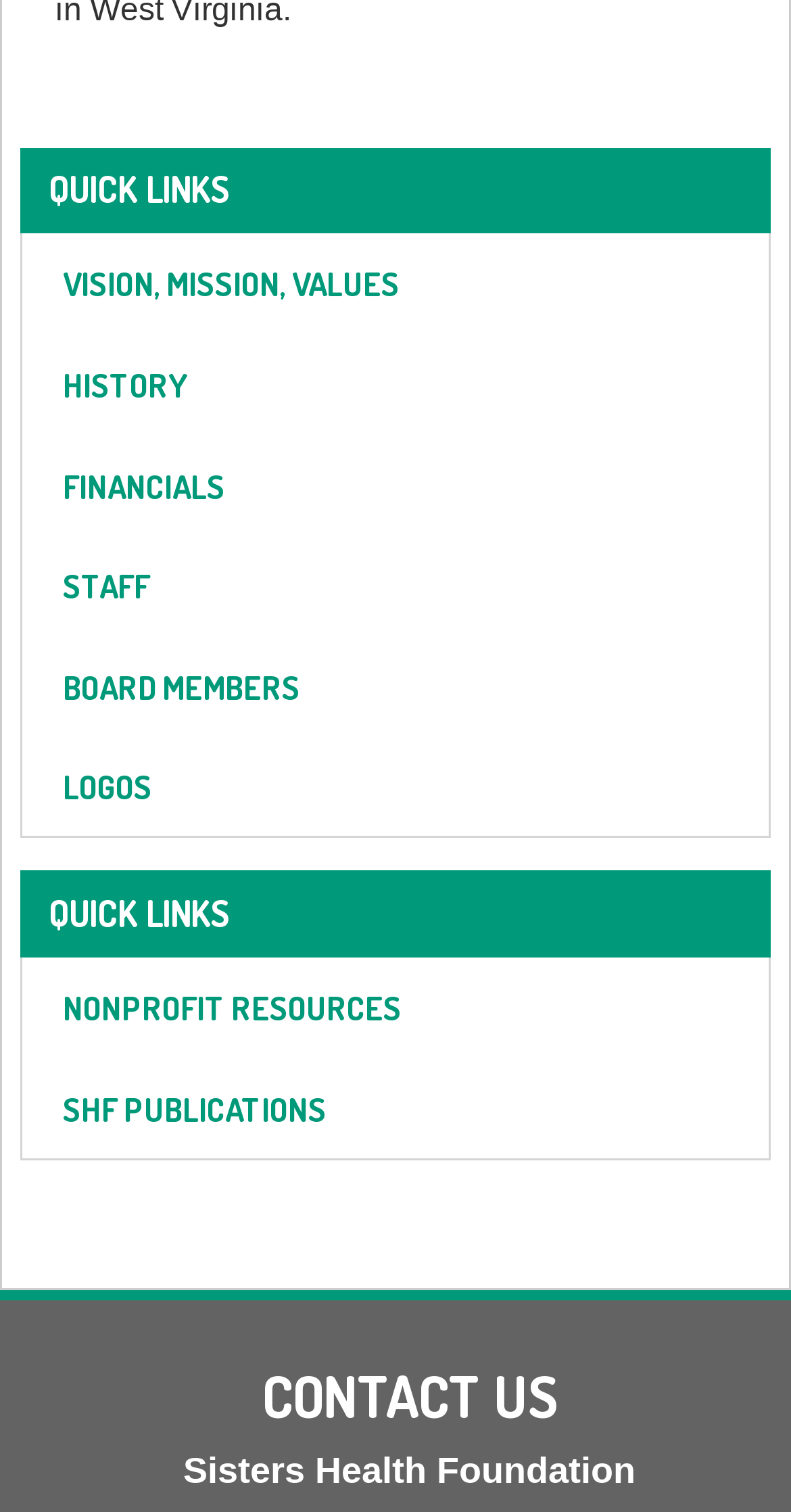What is the topmost heading on the webpage?
Look at the image and provide a short answer using one word or a phrase.

QUICK LINKS